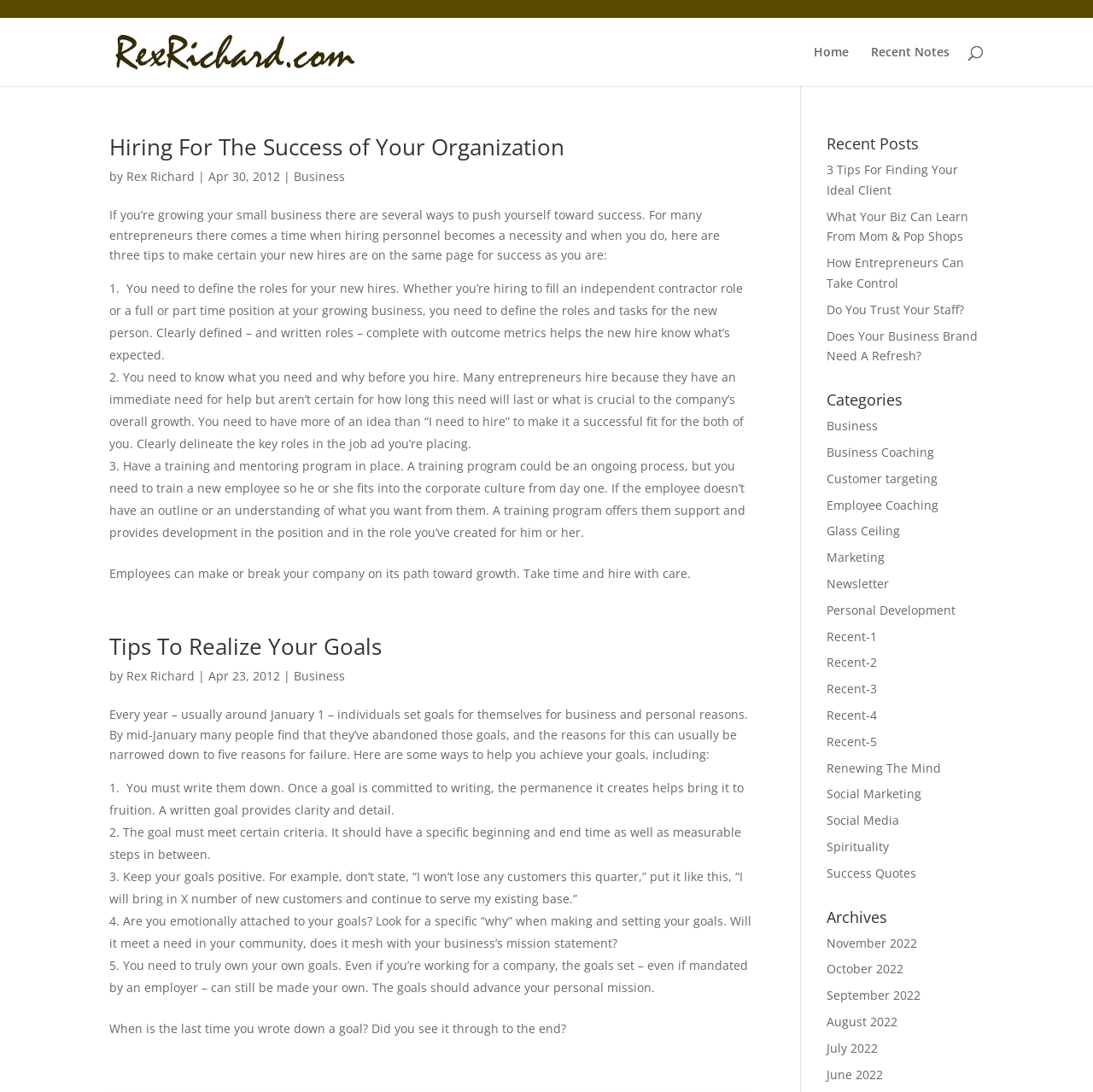Pinpoint the bounding box coordinates of the clickable element needed to complete the instruction: "View 'Recent Posts'". The coordinates should be provided as four float numbers between 0 and 1: [left, top, right, bottom].

[0.756, 0.124, 0.9, 0.146]